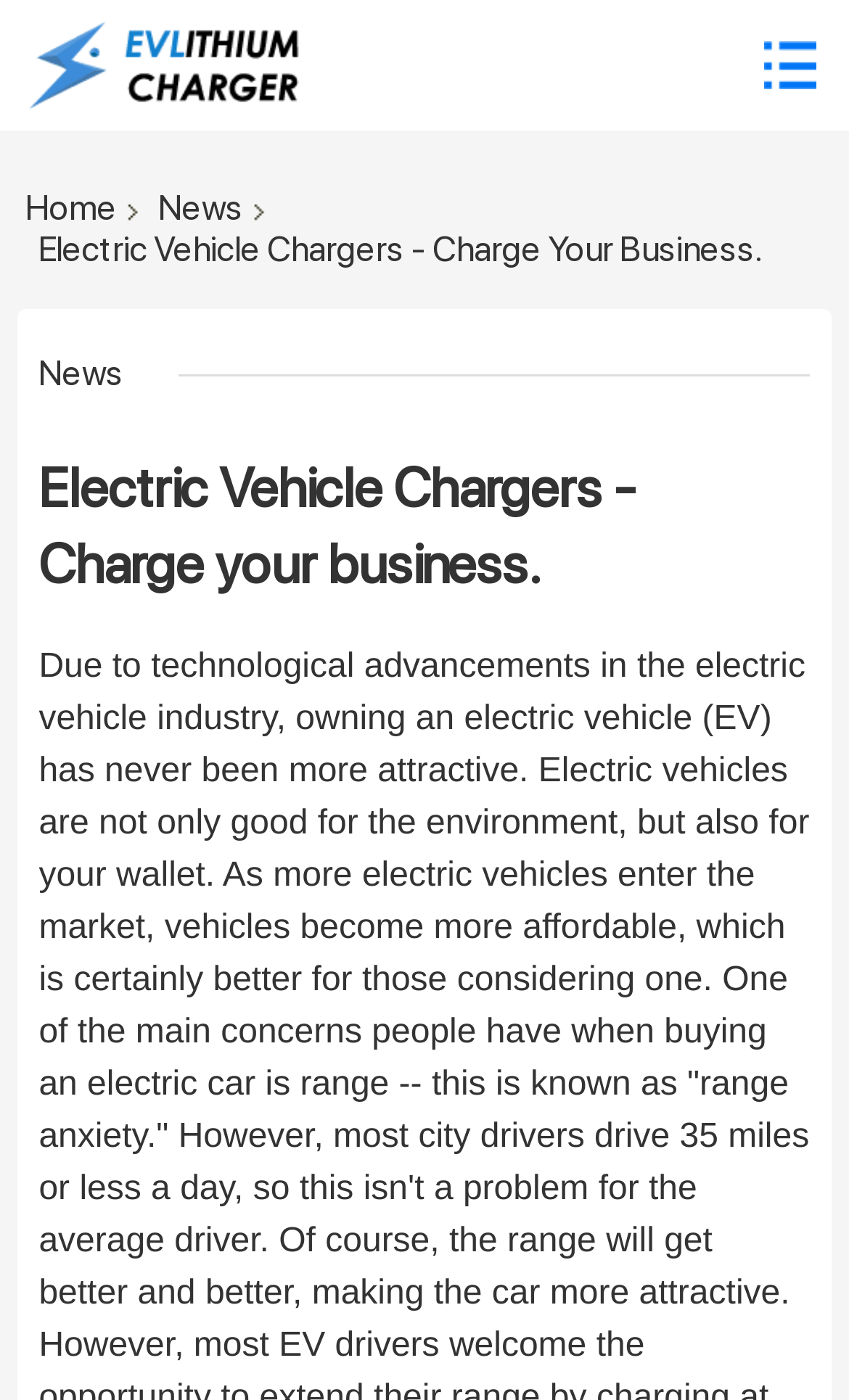Please determine the heading text of this webpage.

Electric Vehicle Chargers - Charge Your Business.